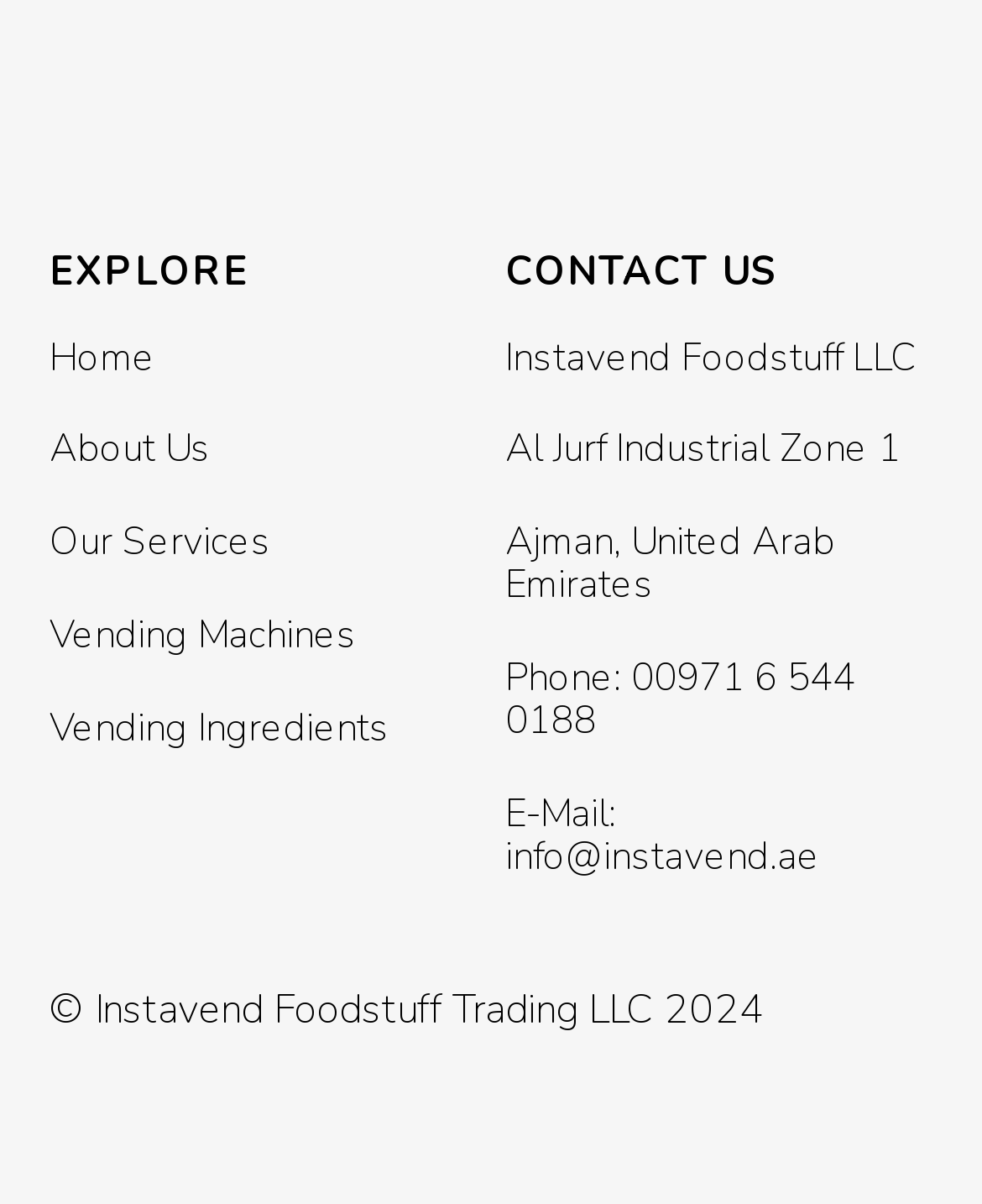Determine the bounding box coordinates of the clickable element necessary to fulfill the instruction: "go to home page". Provide the coordinates as four float numbers within the 0 to 1 range, i.e., [left, top, right, bottom].

[0.05, 0.275, 0.158, 0.317]